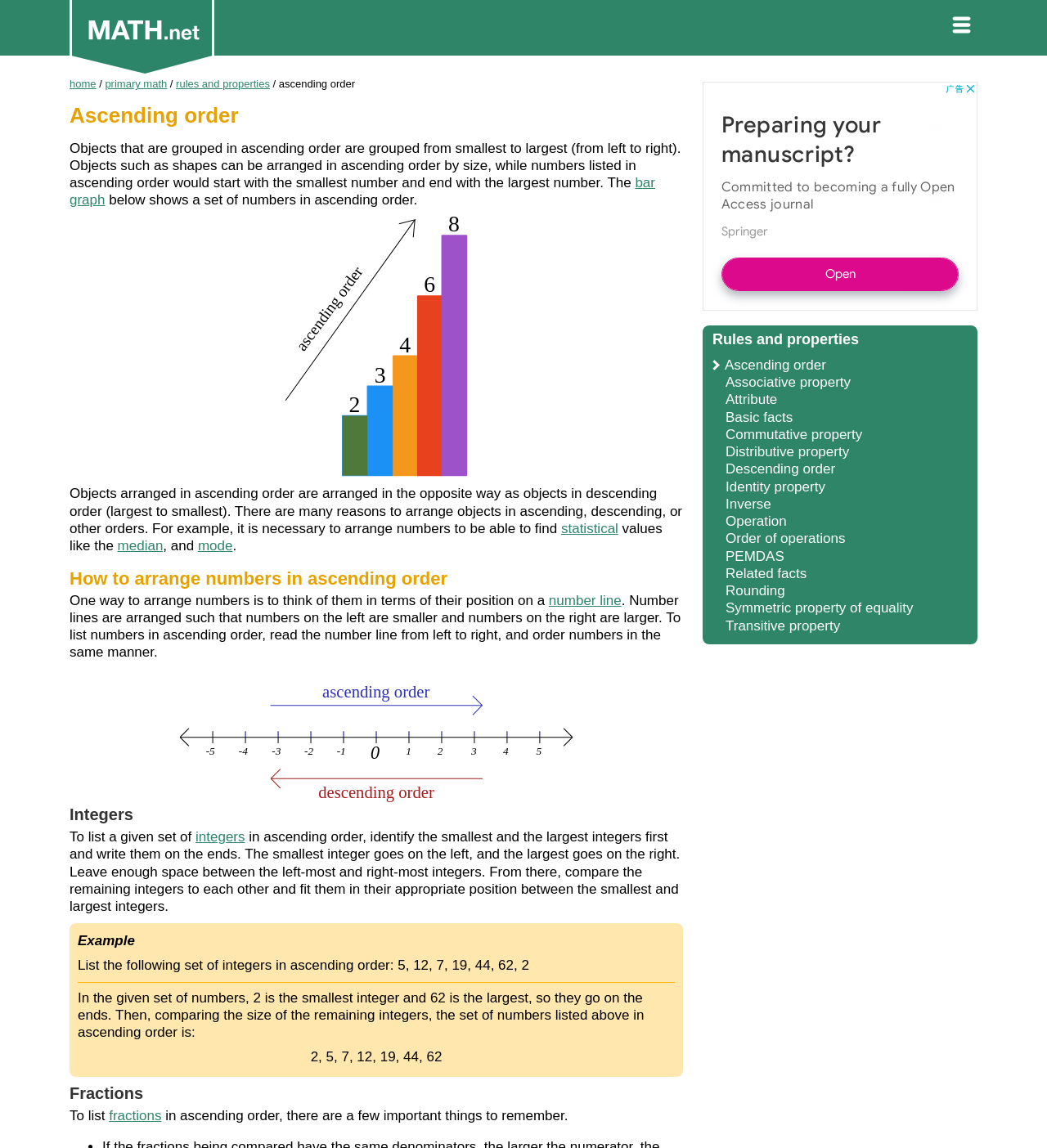What is the smallest integer in the example?
Look at the screenshot and respond with one word or a short phrase.

2